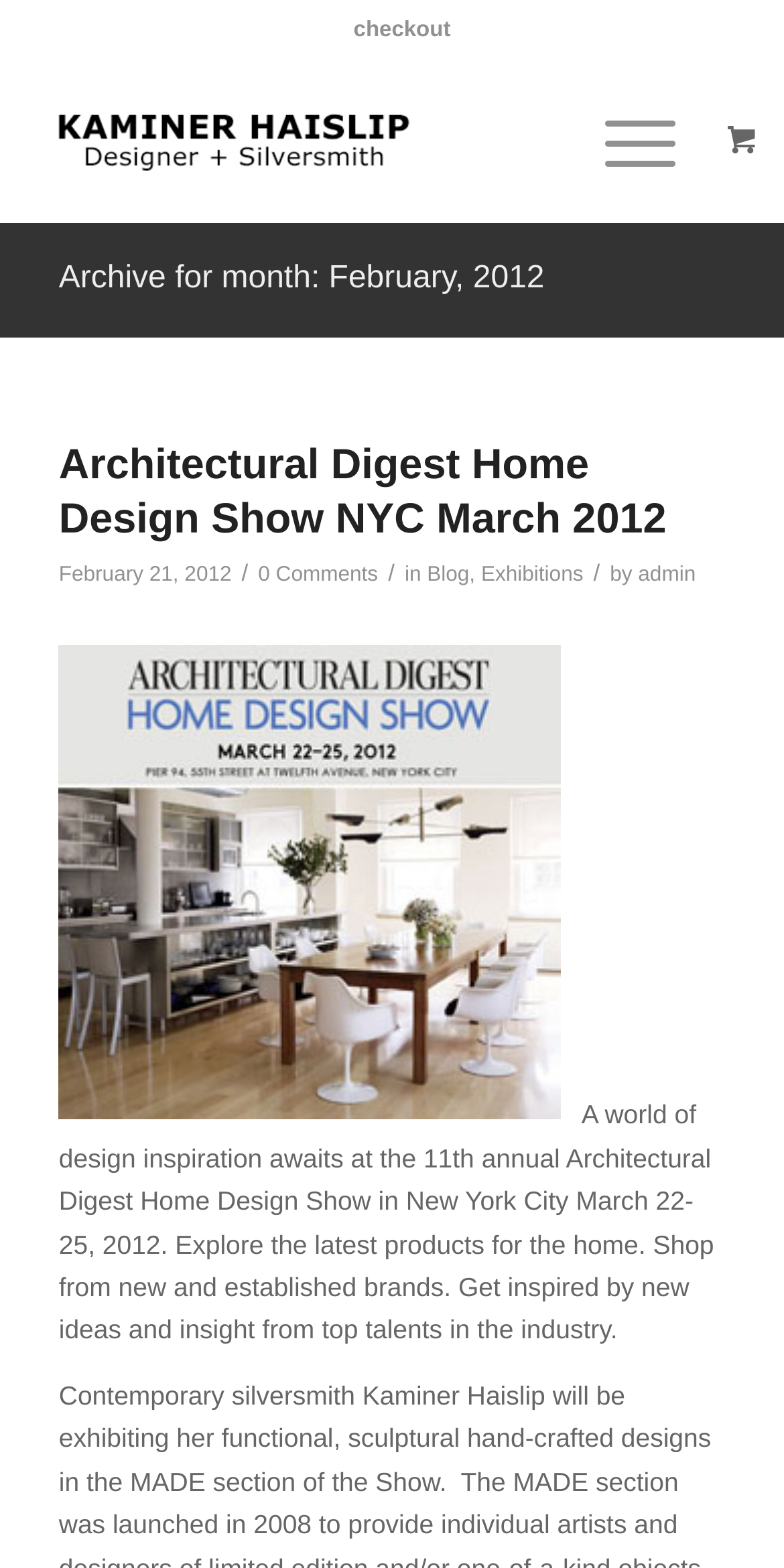Please identify the bounding box coordinates of where to click in order to follow the instruction: "visit logo-silver-jewelry-kaminer-haislip-340×156-VERDANA".

[0.075, 0.038, 0.522, 0.141]